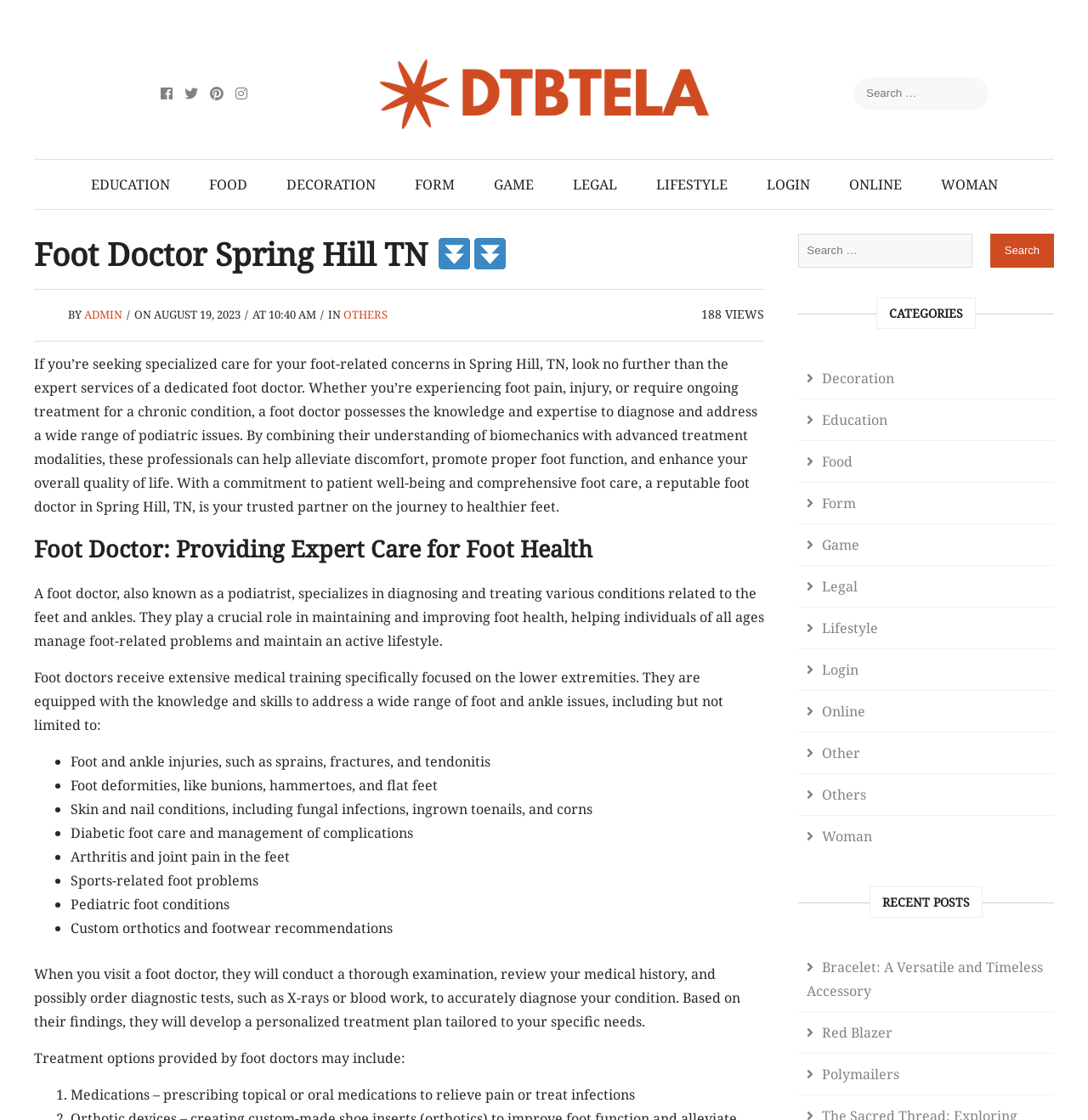Please specify the bounding box coordinates of the clickable region to carry out the following instruction: "Search for something in the search box". The coordinates should be four float numbers between 0 and 1, in the format [left, top, right, bottom].

[0.784, 0.069, 0.909, 0.098]